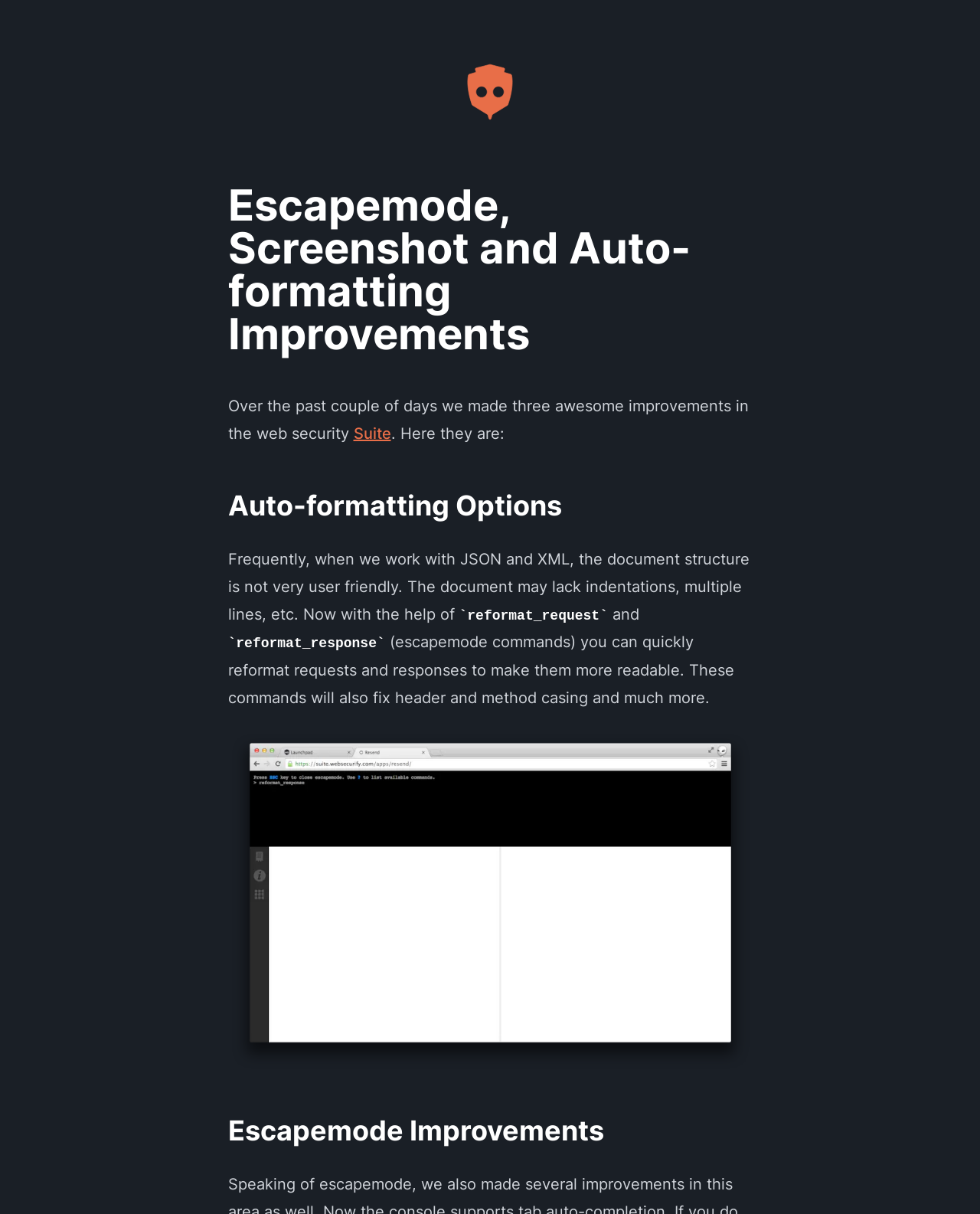Locate the primary heading on the webpage and return its text.

Escapemode, Screenshot and Auto-formatting Improvements